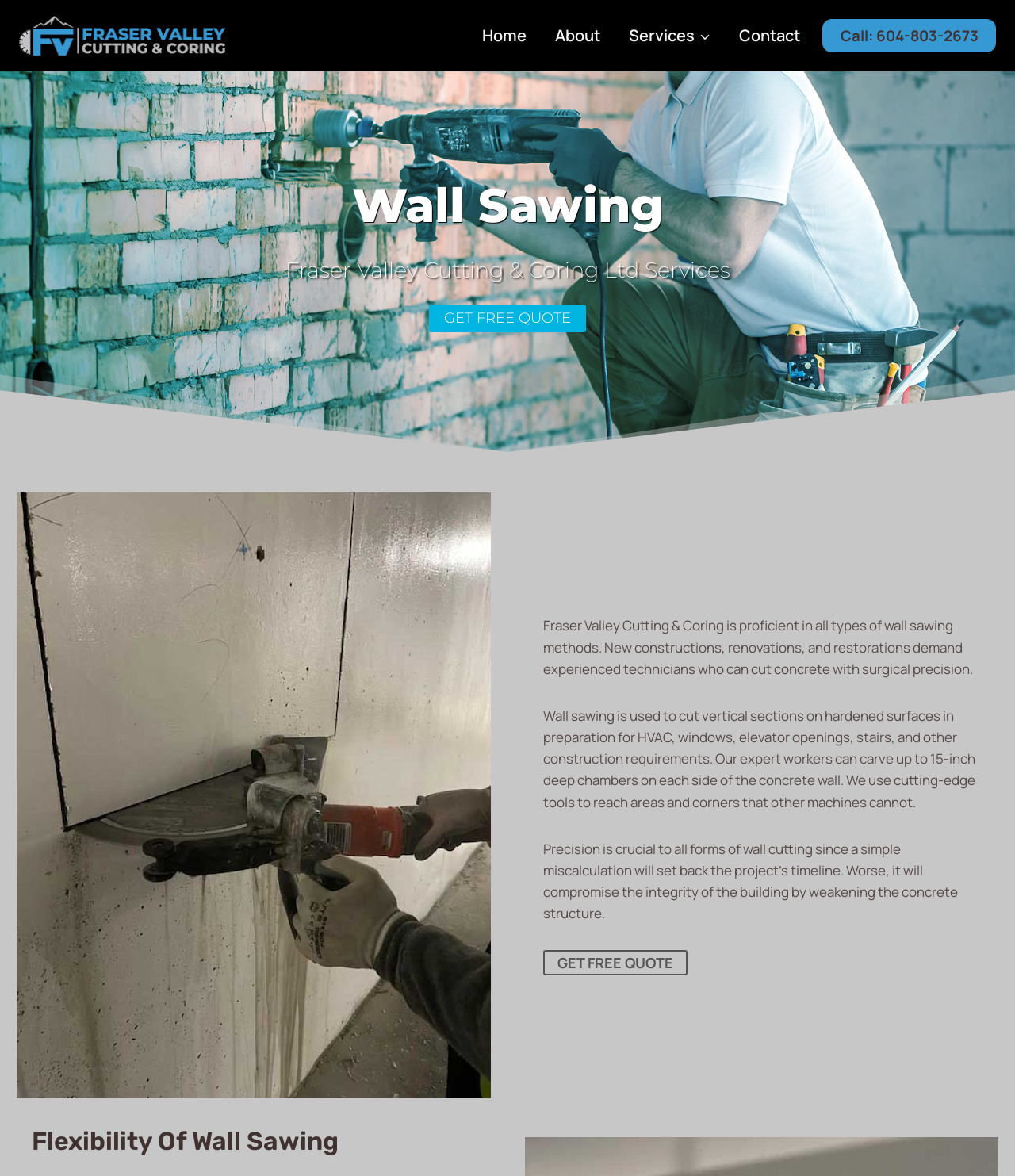Answer this question in one word or a short phrase: How many times is the 'GET FREE QUOTE' button displayed?

2